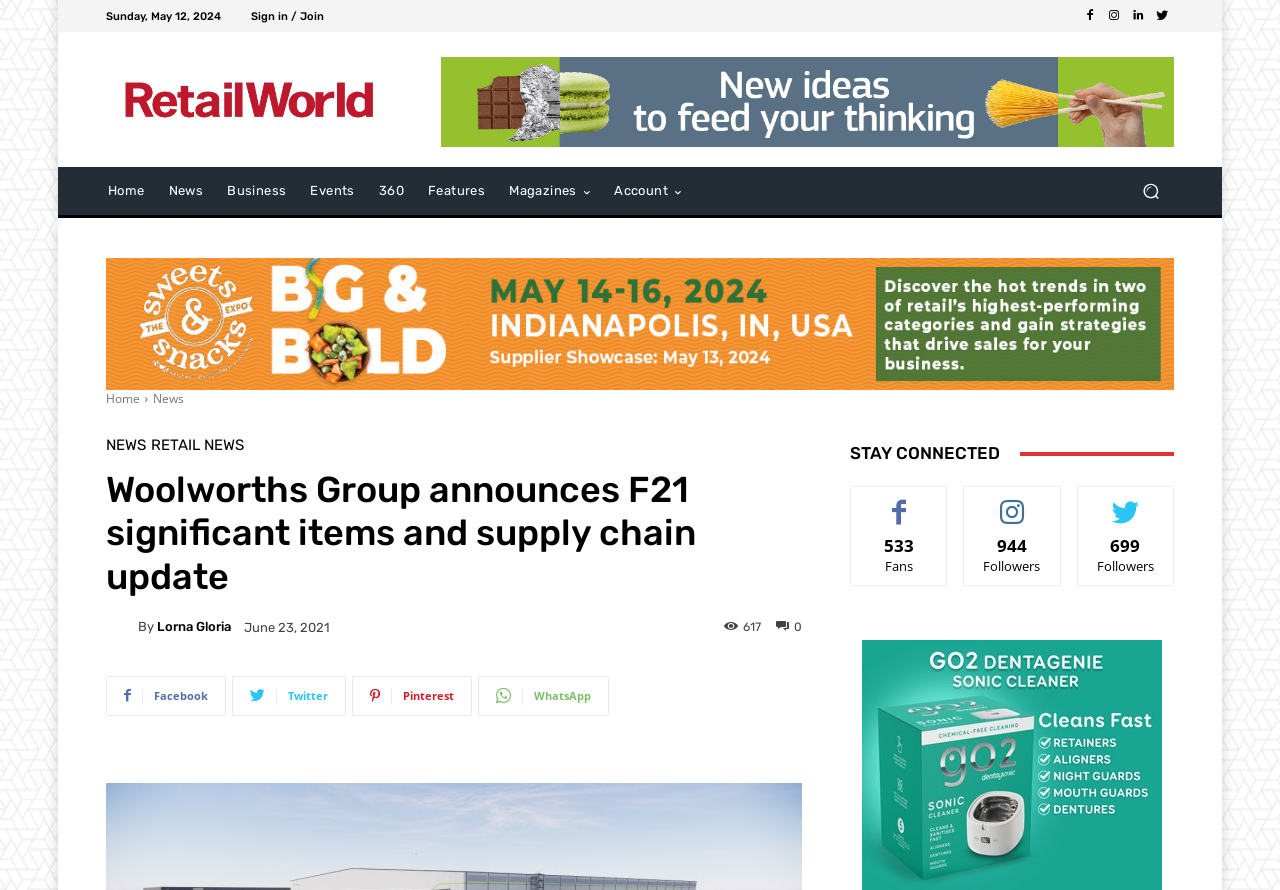Please determine the bounding box coordinates of the element to click on in order to accomplish the following task: "Search for something". Ensure the coordinates are four float numbers ranging from 0 to 1, i.e., [left, top, right, bottom].

[0.881, 0.189, 0.917, 0.241]